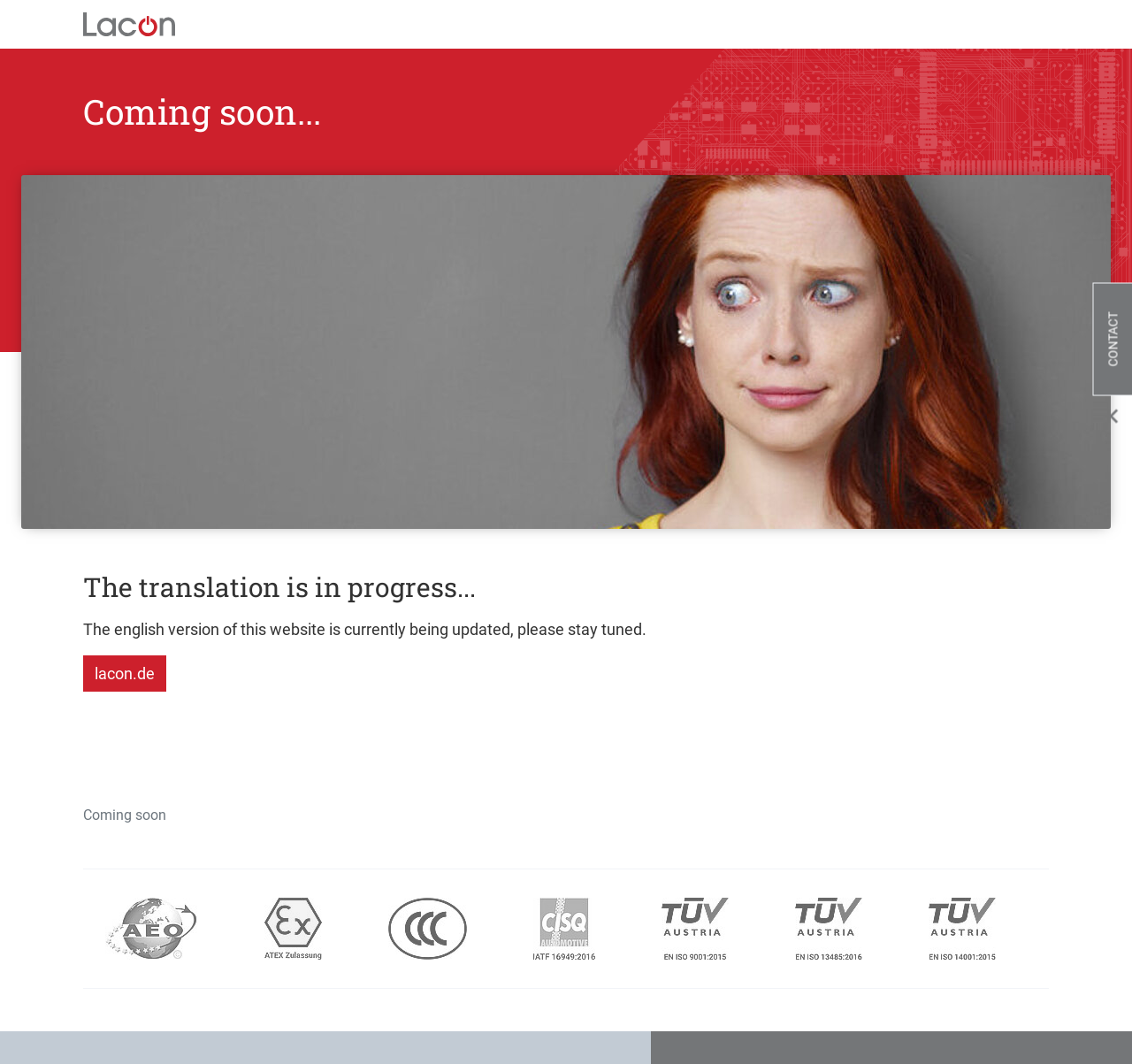Extract the bounding box of the UI element described as: "lacon.de".

[0.073, 0.616, 0.147, 0.65]